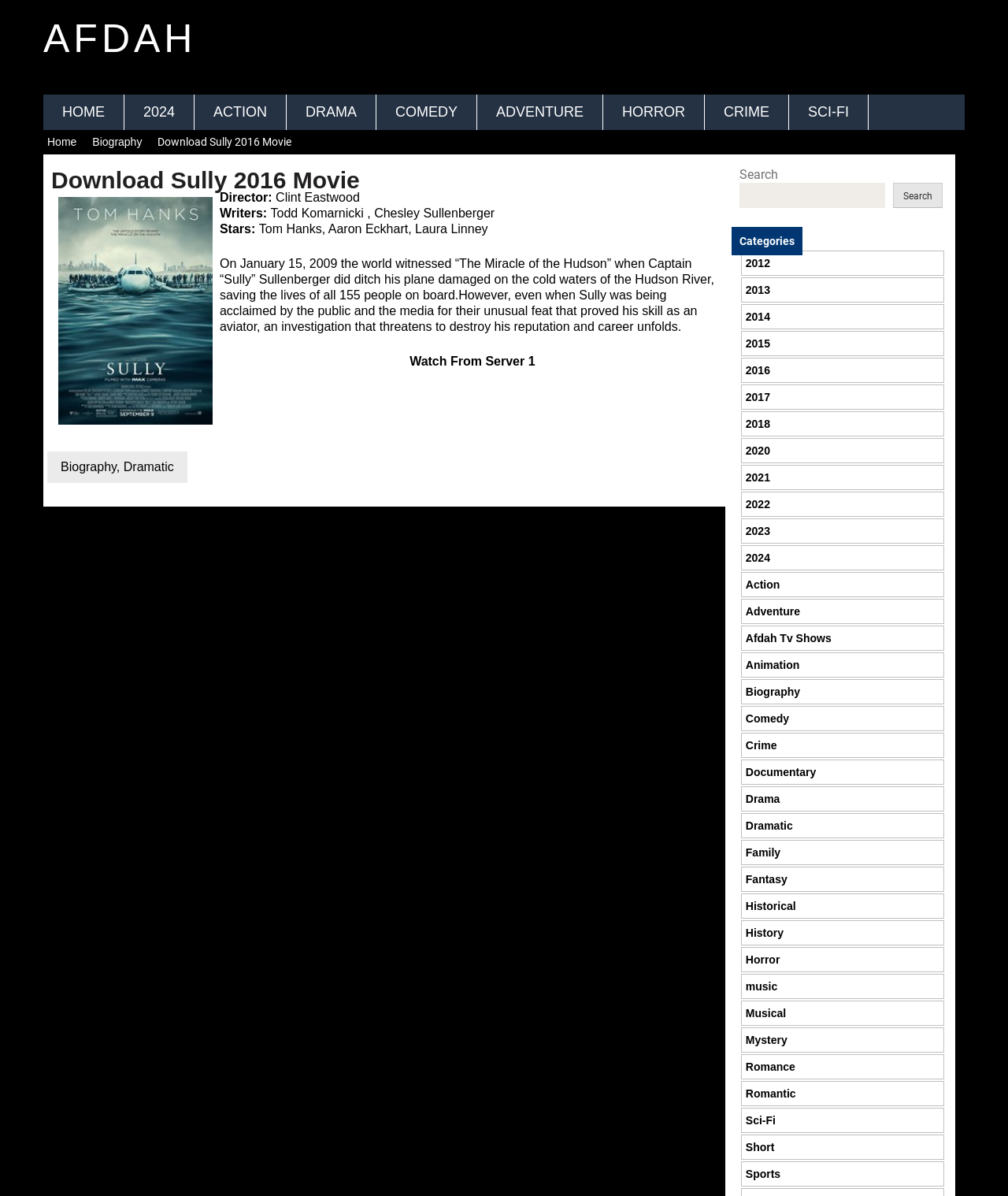Identify the webpage's primary heading and generate its text.

Download Sully 2016 Movie